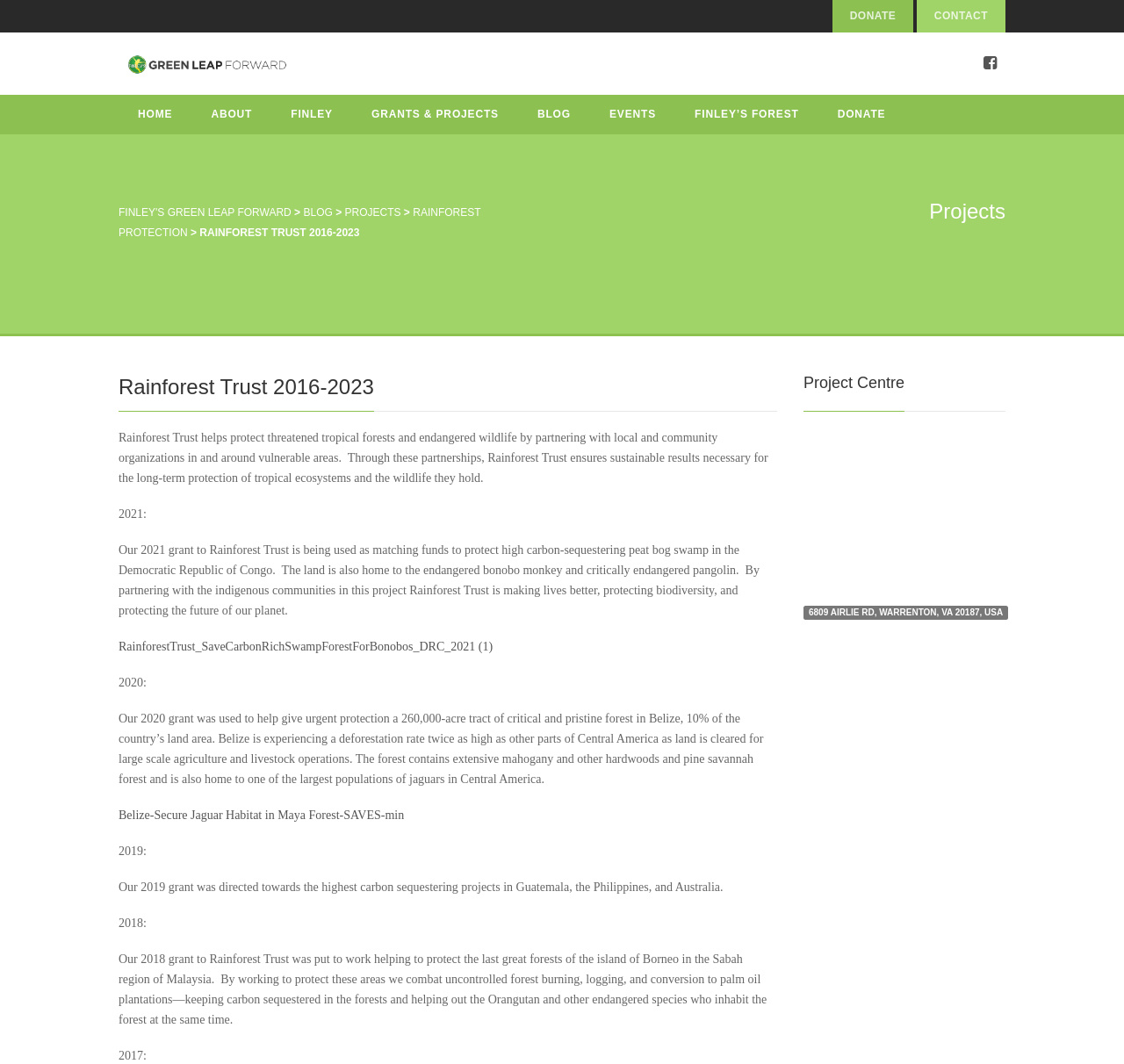Find the bounding box coordinates of the element's region that should be clicked in order to follow the given instruction: "Click on the 'DONATE' button". The coordinates should consist of four float numbers between 0 and 1, i.e., [left, top, right, bottom].

[0.74, 0.0, 0.813, 0.031]